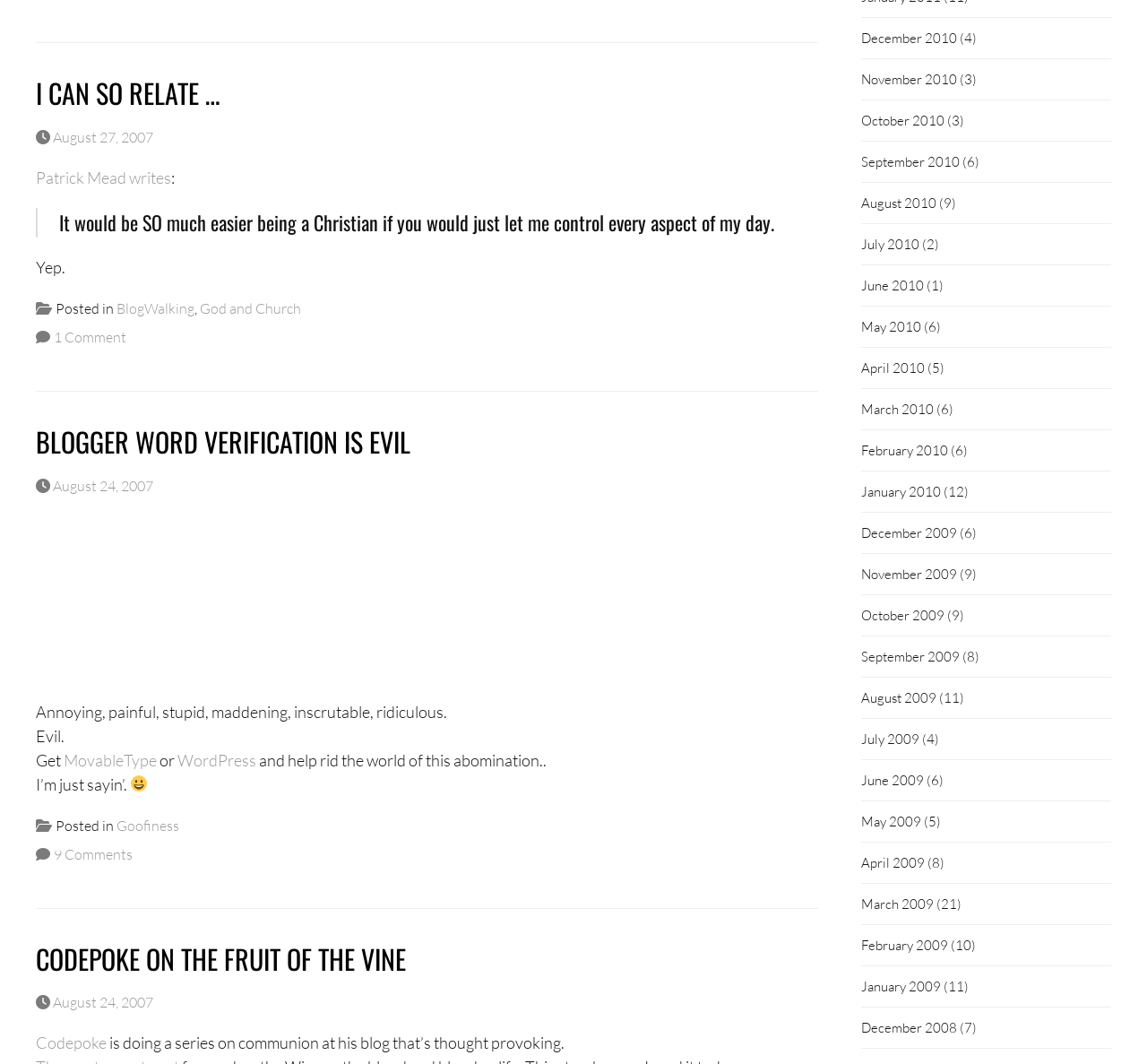Please determine the bounding box coordinates of the clickable area required to carry out the following instruction: "Read the article about the Odyssey of the Romanian Treasure Taken to Moscow". The coordinates must be four float numbers between 0 and 1, represented as [left, top, right, bottom].

None